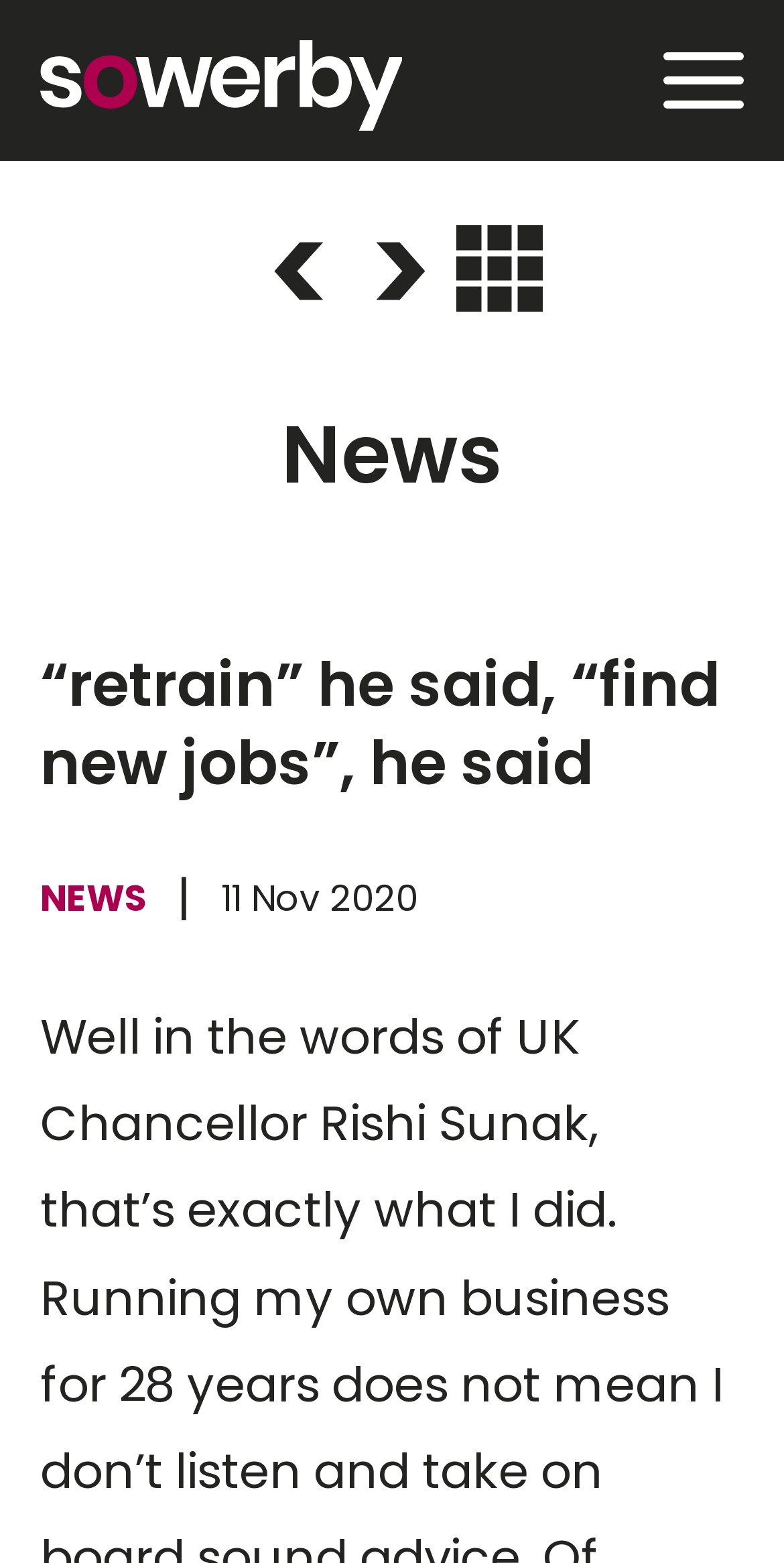Find the bounding box coordinates of the element I should click to carry out the following instruction: "visit services page".

[0.051, 0.233, 0.949, 0.295]